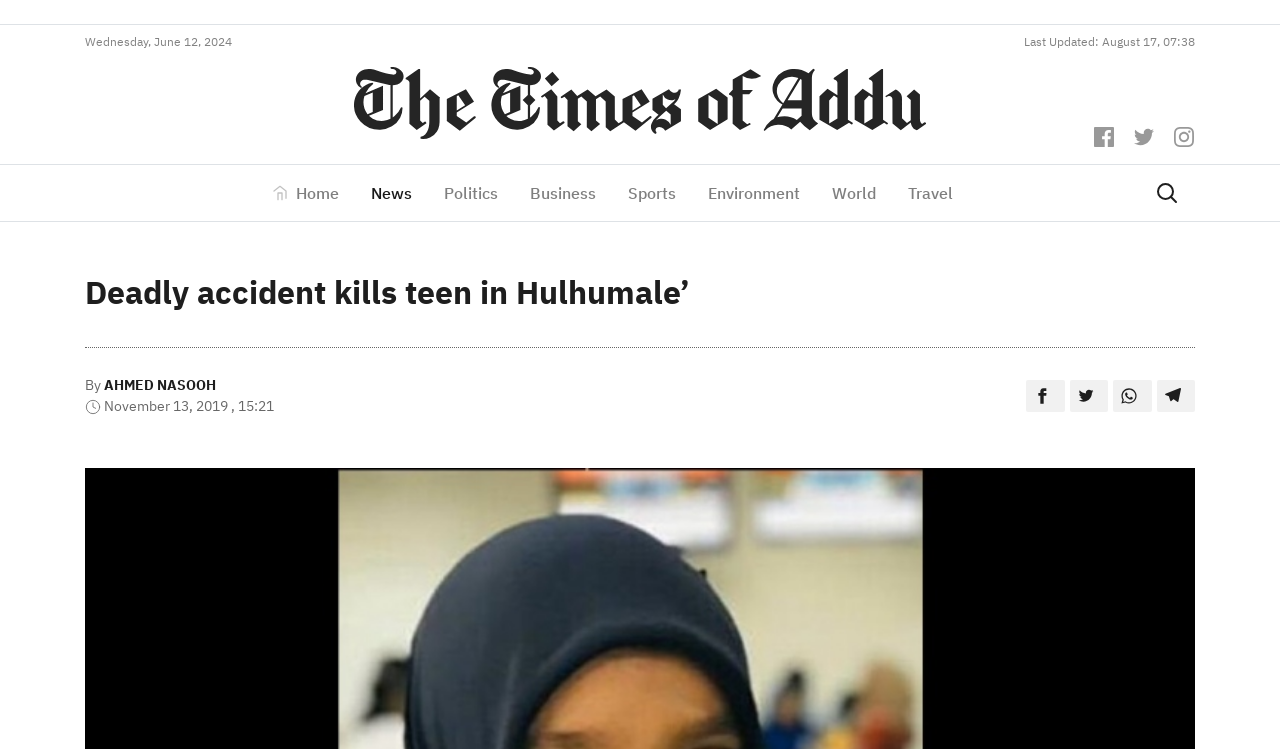Pinpoint the bounding box coordinates of the clickable element needed to complete the instruction: "View the Twitter icon". The coordinates should be provided as four float numbers between 0 and 1: [left, top, right, bottom].

[0.886, 0.167, 0.905, 0.194]